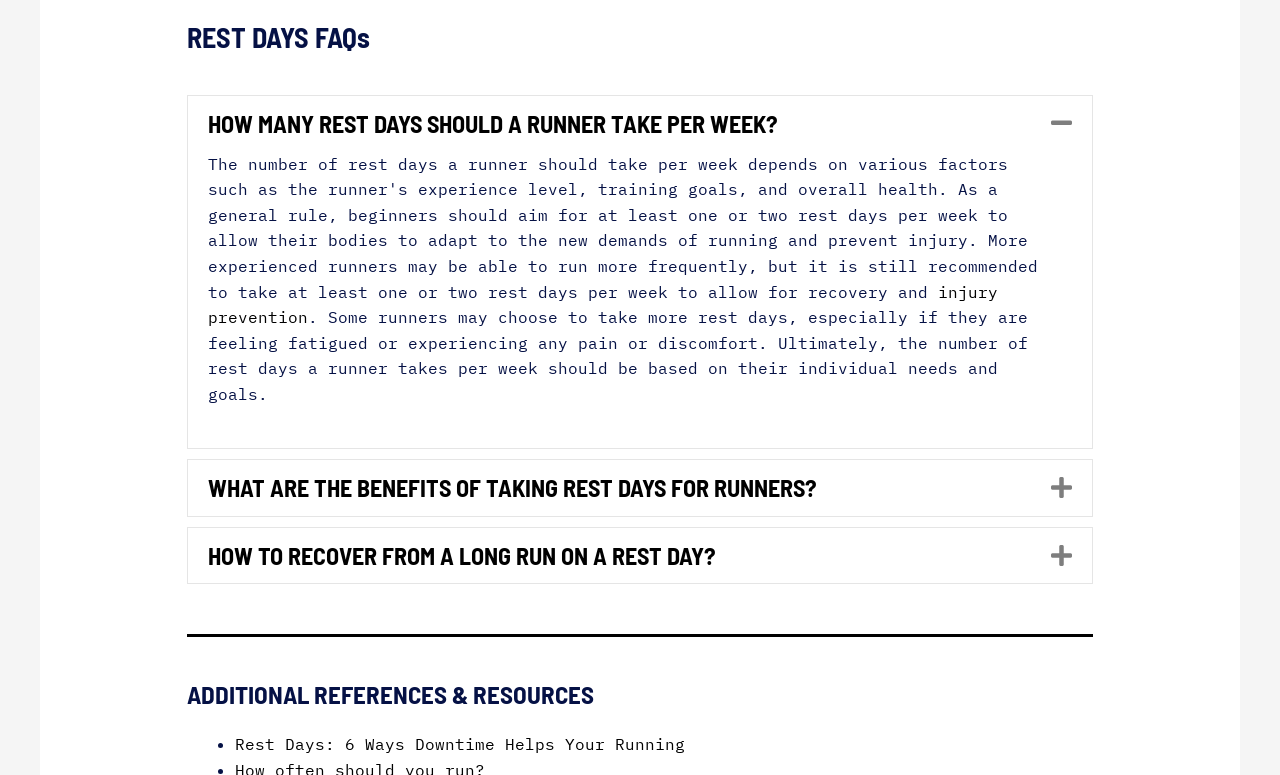Identify the bounding box coordinates of the region that needs to be clicked to carry out this instruction: "Read 'Rest Days: 6 Ways Downtime Helps Your Running'". Provide these coordinates as four float numbers ranging from 0 to 1, i.e., [left, top, right, bottom].

[0.183, 0.948, 0.535, 0.973]